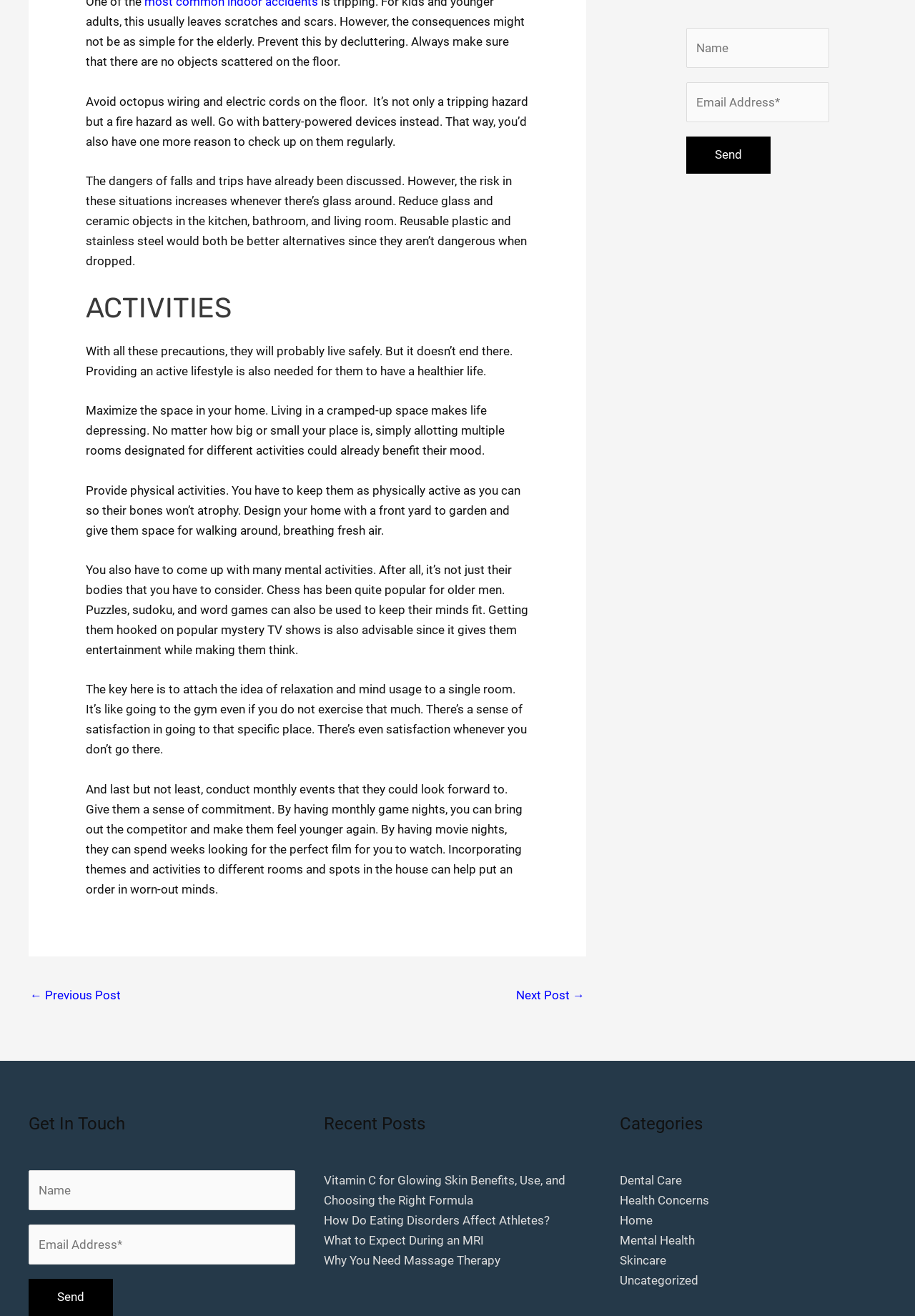Identify the bounding box coordinates for the region of the element that should be clicked to carry out the instruction: "Click the 'Dental Care' link to view related categories". The bounding box coordinates should be four float numbers between 0 and 1, i.e., [left, top, right, bottom].

[0.677, 0.891, 0.745, 0.902]